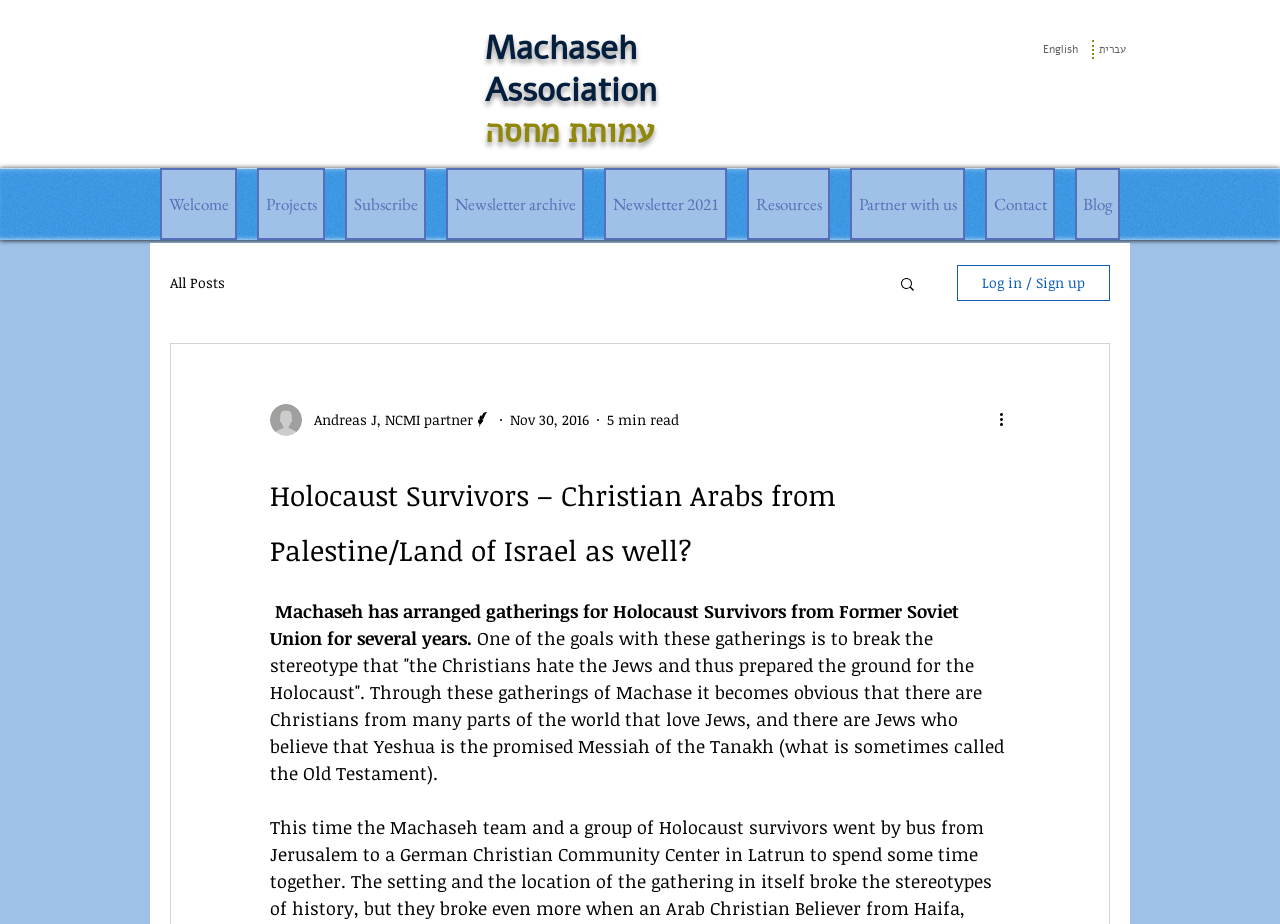Given the element description Log in / Sign up, identify the bounding box coordinates for the UI element on the webpage screenshot. The format should be (top-left x, top-left y, bottom-right x, bottom-right y), with values between 0 and 1.

[0.748, 0.287, 0.867, 0.326]